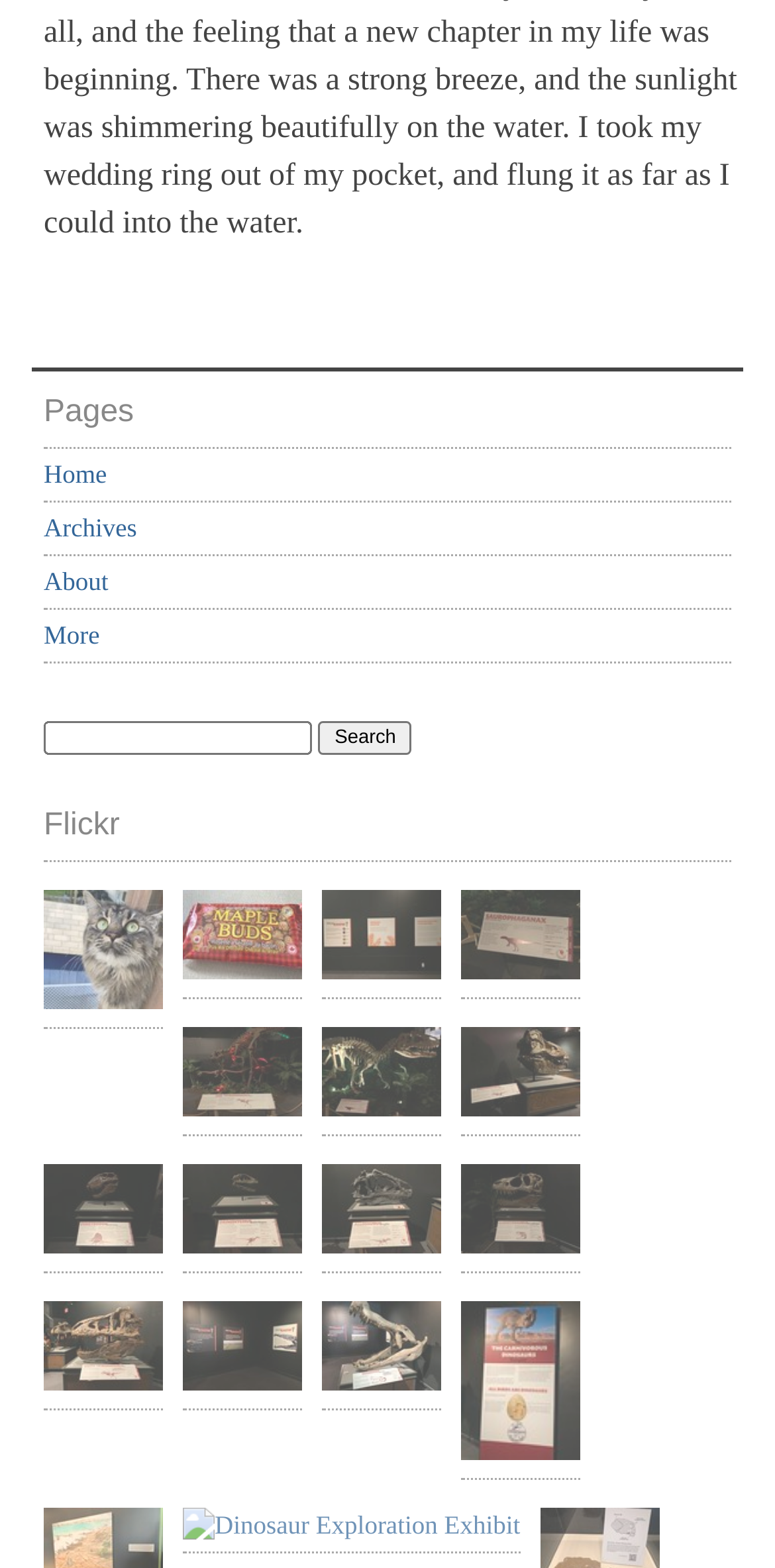Indicate the bounding box coordinates of the element that must be clicked to execute the instruction: "Click on the 'About' link". The coordinates should be given as four float numbers between 0 and 1, i.e., [left, top, right, bottom].

[0.056, 0.361, 0.14, 0.38]